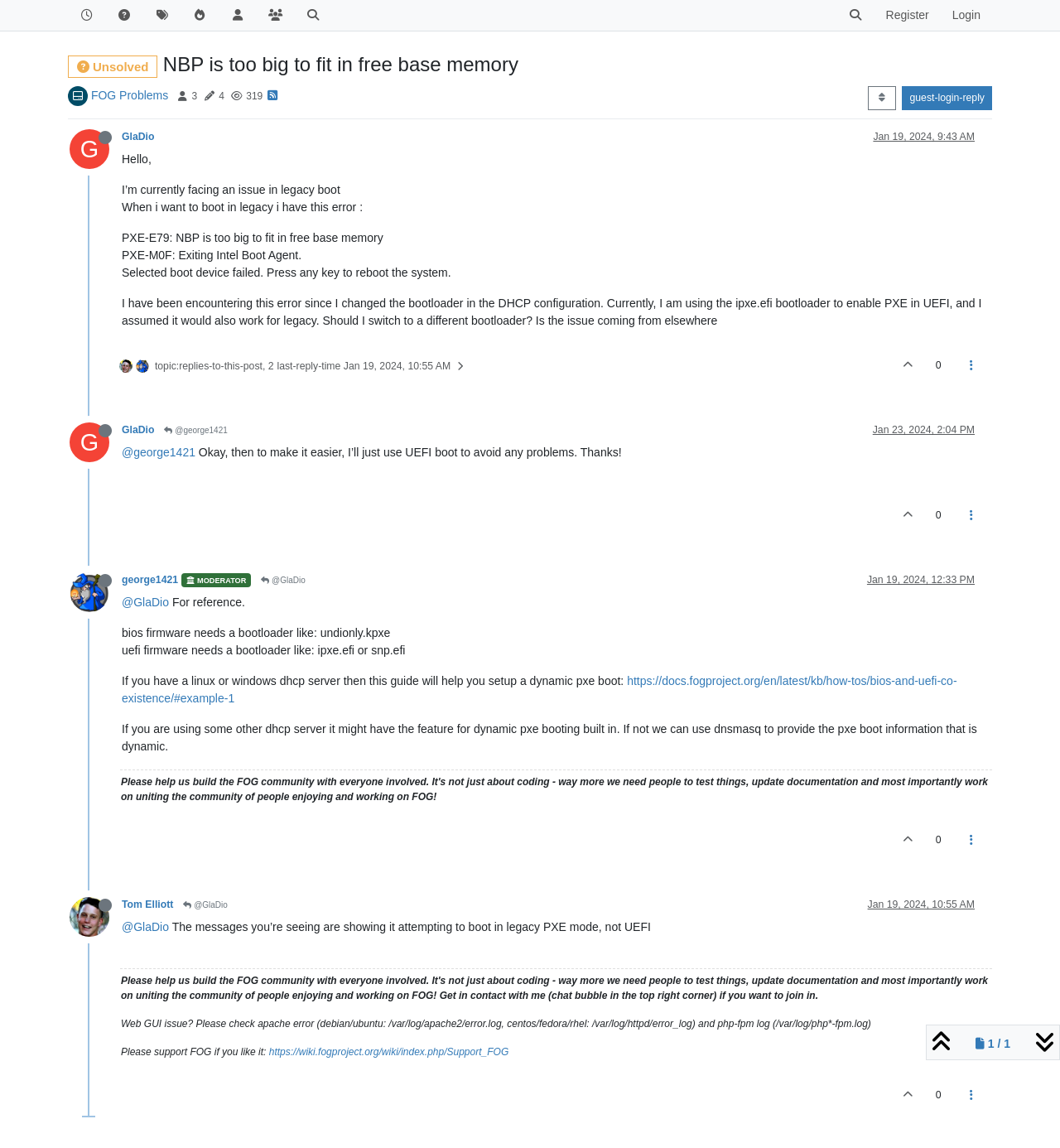Please provide the bounding box coordinates for the UI element as described: "1 / 1". The coordinates must be four floats between 0 and 1, represented as [left, top, right, bottom].

[0.905, 0.897, 0.969, 0.919]